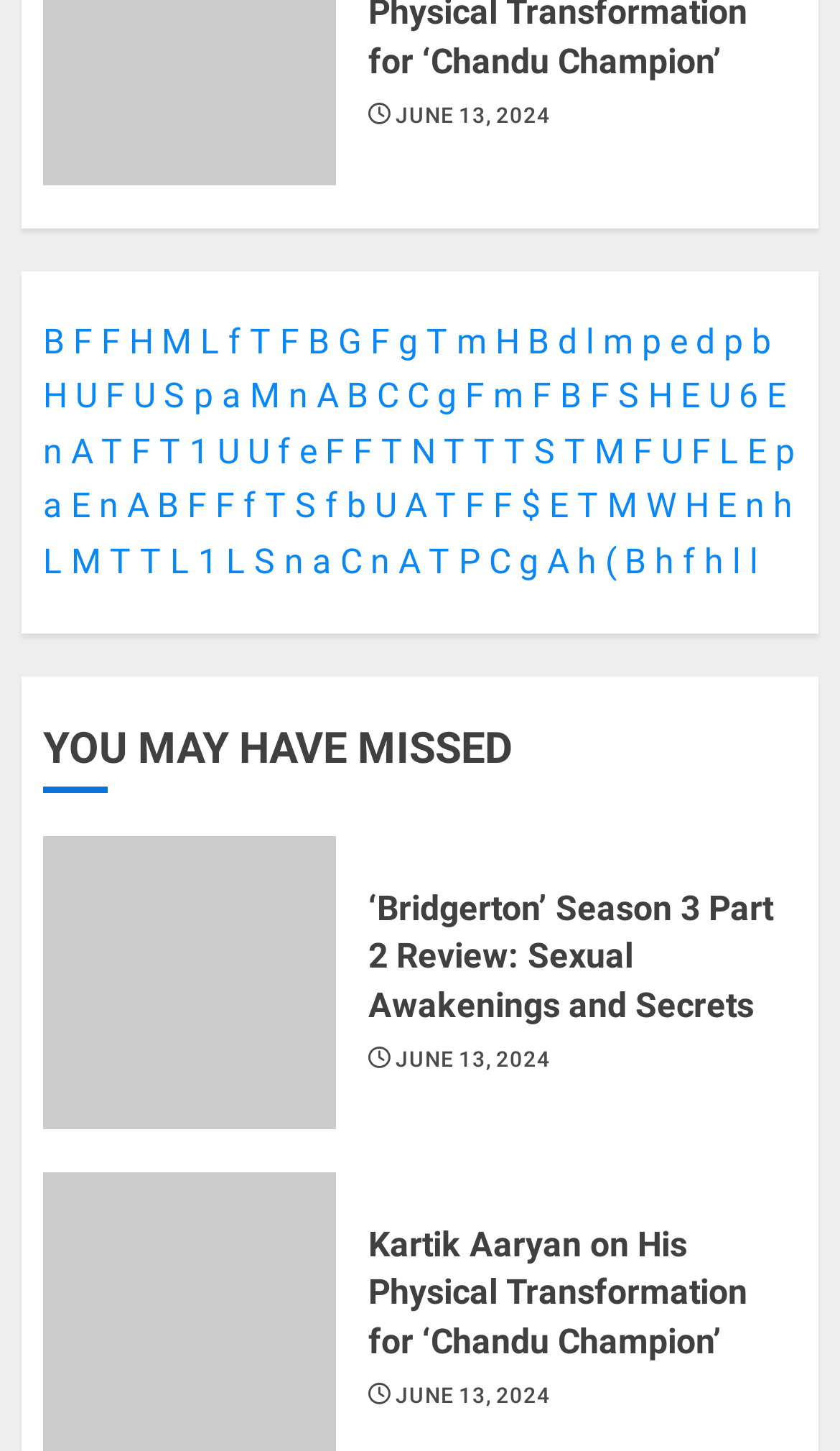Provide a single word or phrase answer to the question: 
How many links are present in the complementary section?

43